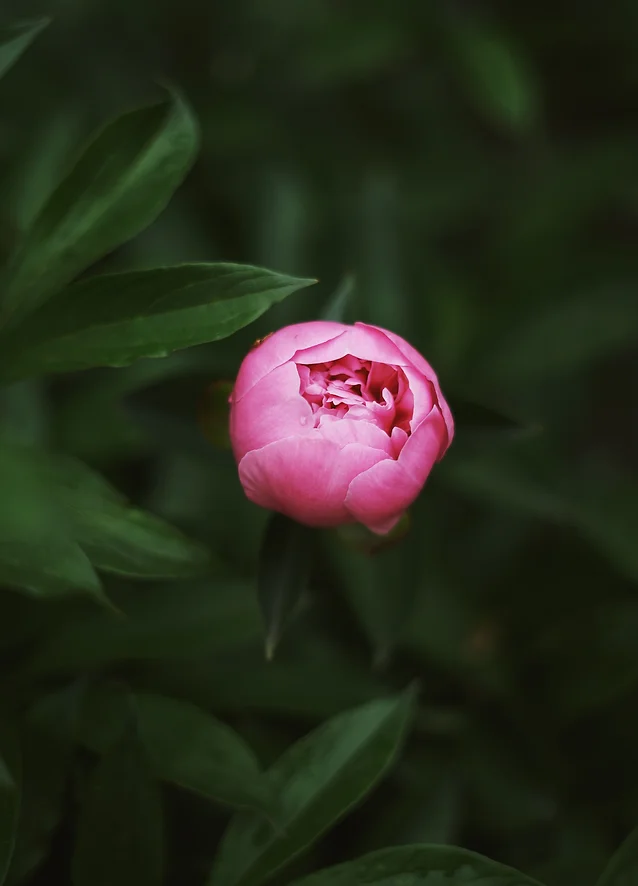What is the color of the peony bud?
Ensure your answer is thorough and detailed.

The color of the peony bud is pink because the caption describes it as 'stunning pink peony bud' and also mentions that the petals are 'softly tinged with shades of rose', which suggests a pink hue.